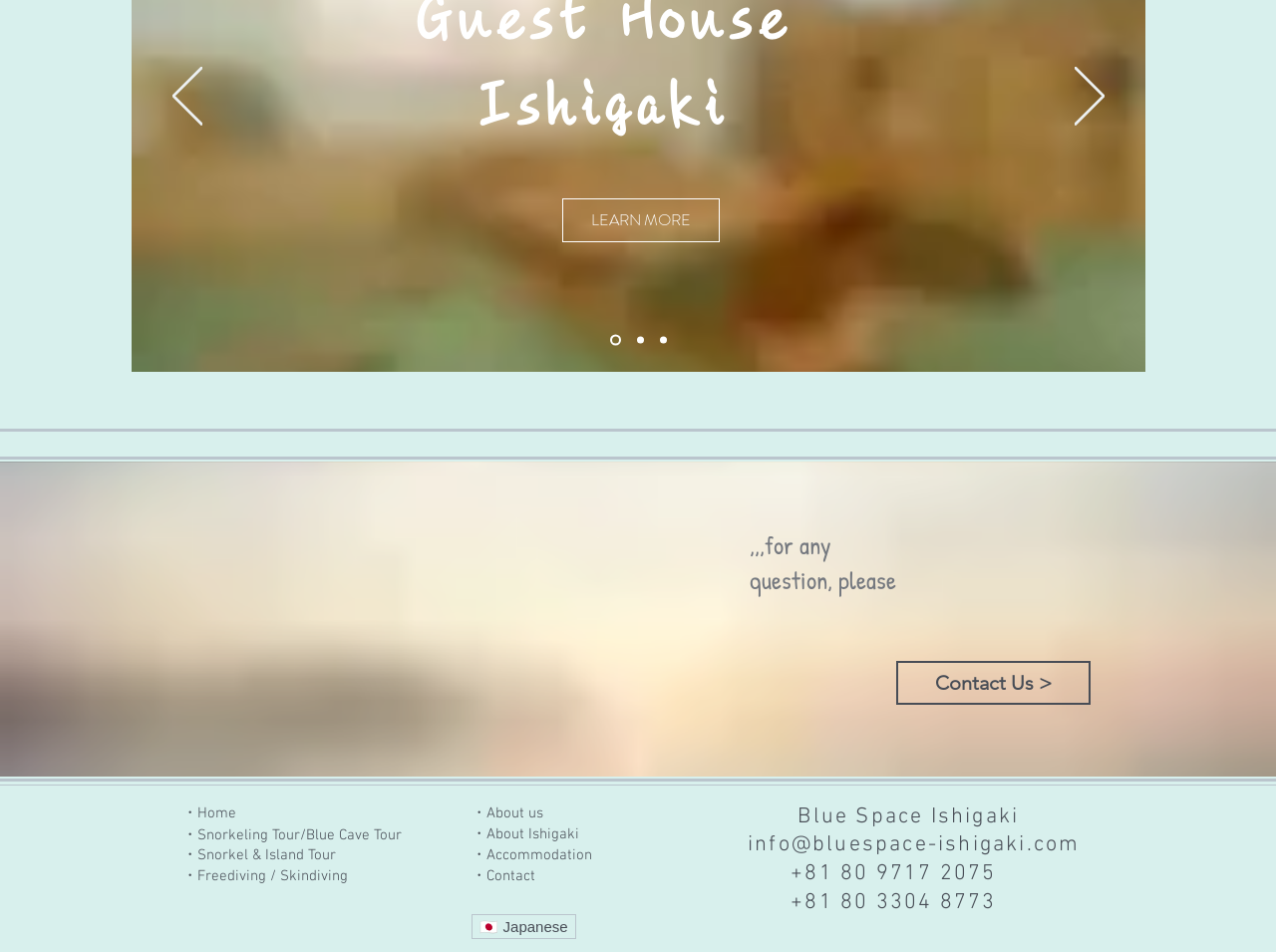What is the name of the island?
Please provide an in-depth and detailed response to the question.

The heading element with the text 'Ishigaki' is located at the top of the webpage, indicating that the webpage is related to Ishigaki island.